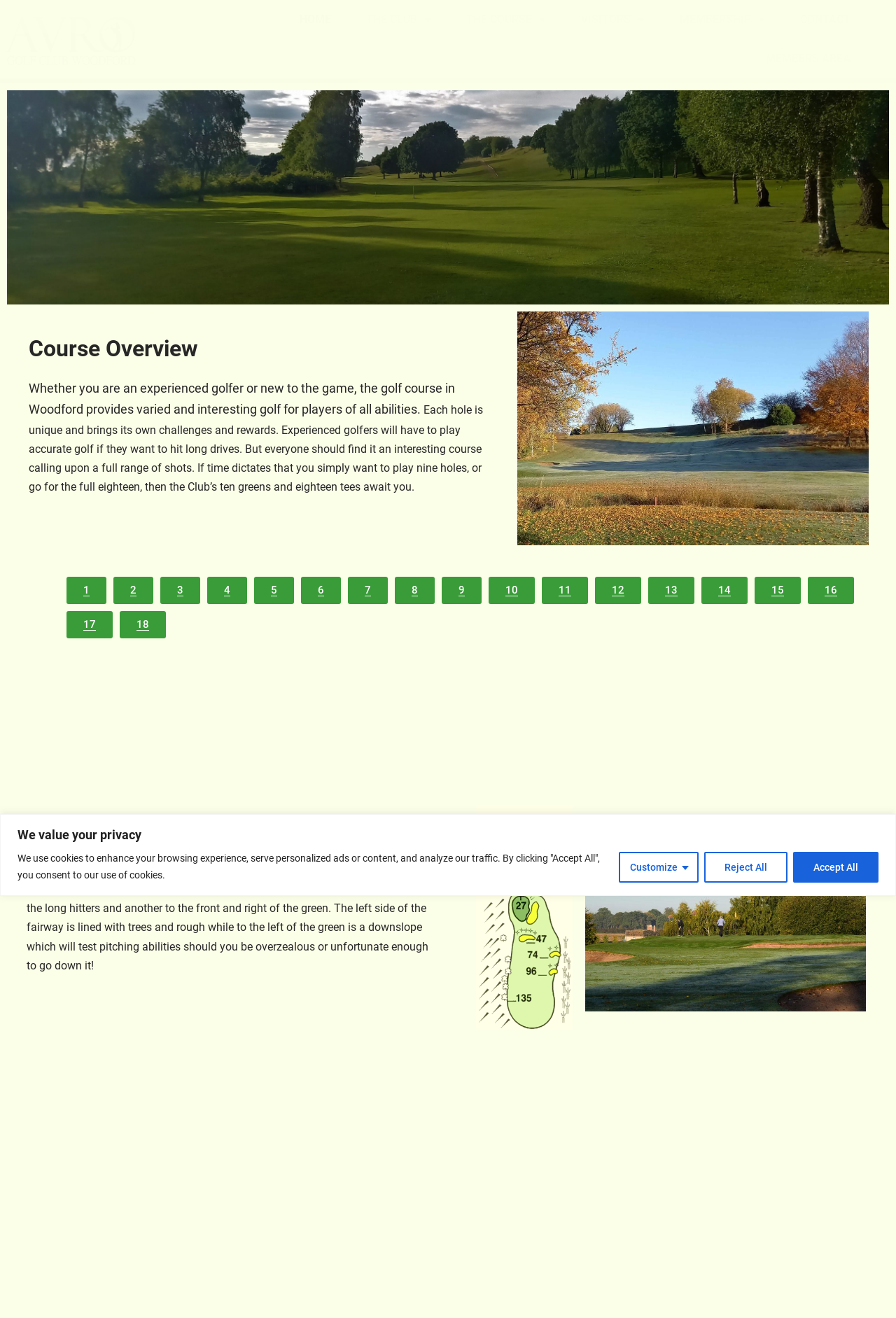Using the provided description: "The Course", find the bounding box coordinates of the corresponding UI element. The output should be four float numbers between 0 and 1, in the format [left, top, right, bottom].

[0.501, 0.0, 0.629, 0.03]